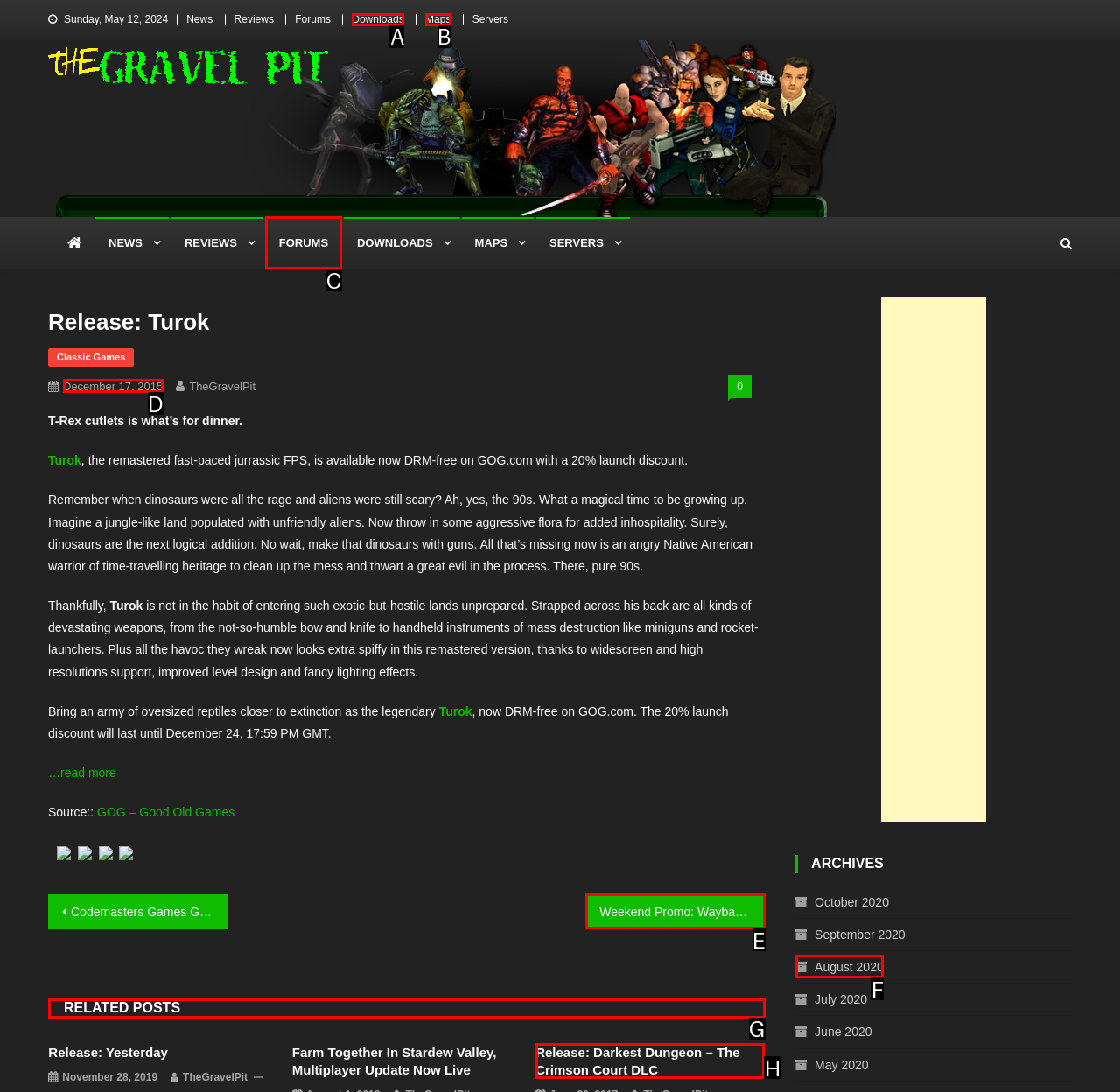Select the letter associated with the UI element you need to click to perform the following action: Check out the RELATED POSTS
Reply with the correct letter from the options provided.

G